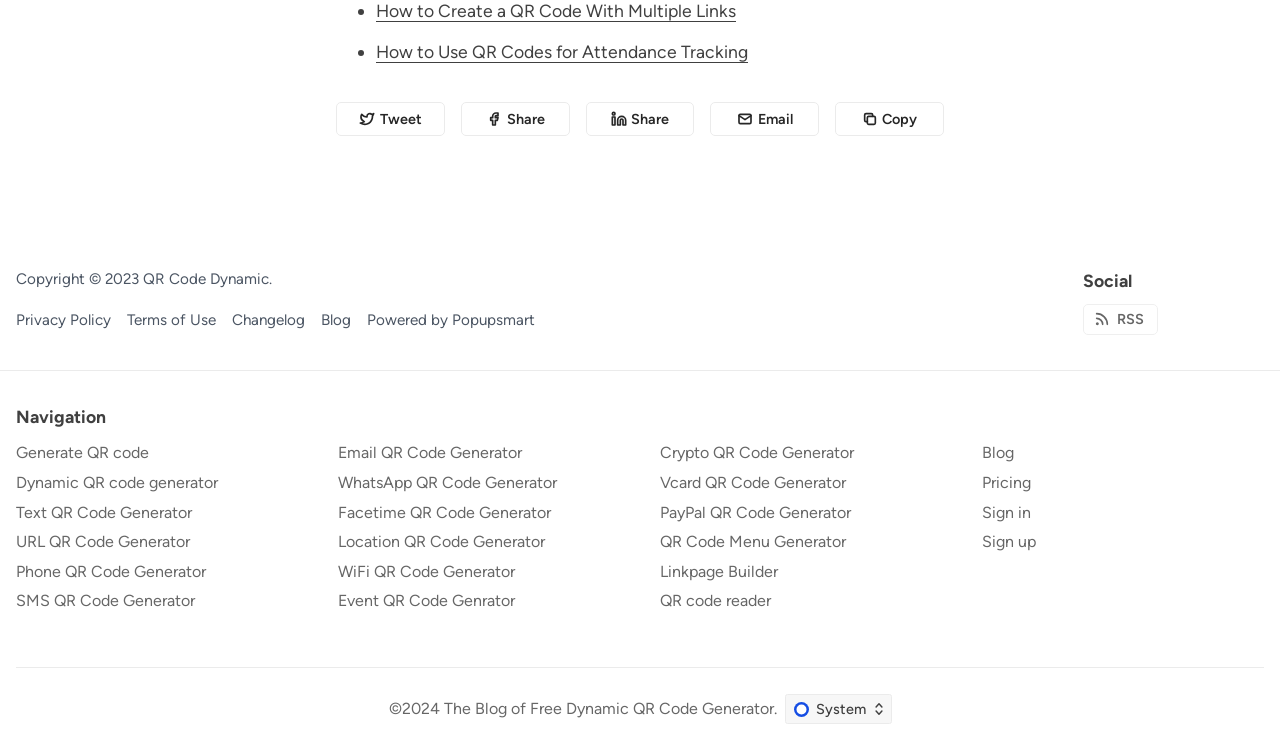What type of QR codes can be generated?
Identify the answer in the screenshot and reply with a single word or phrase.

Various types